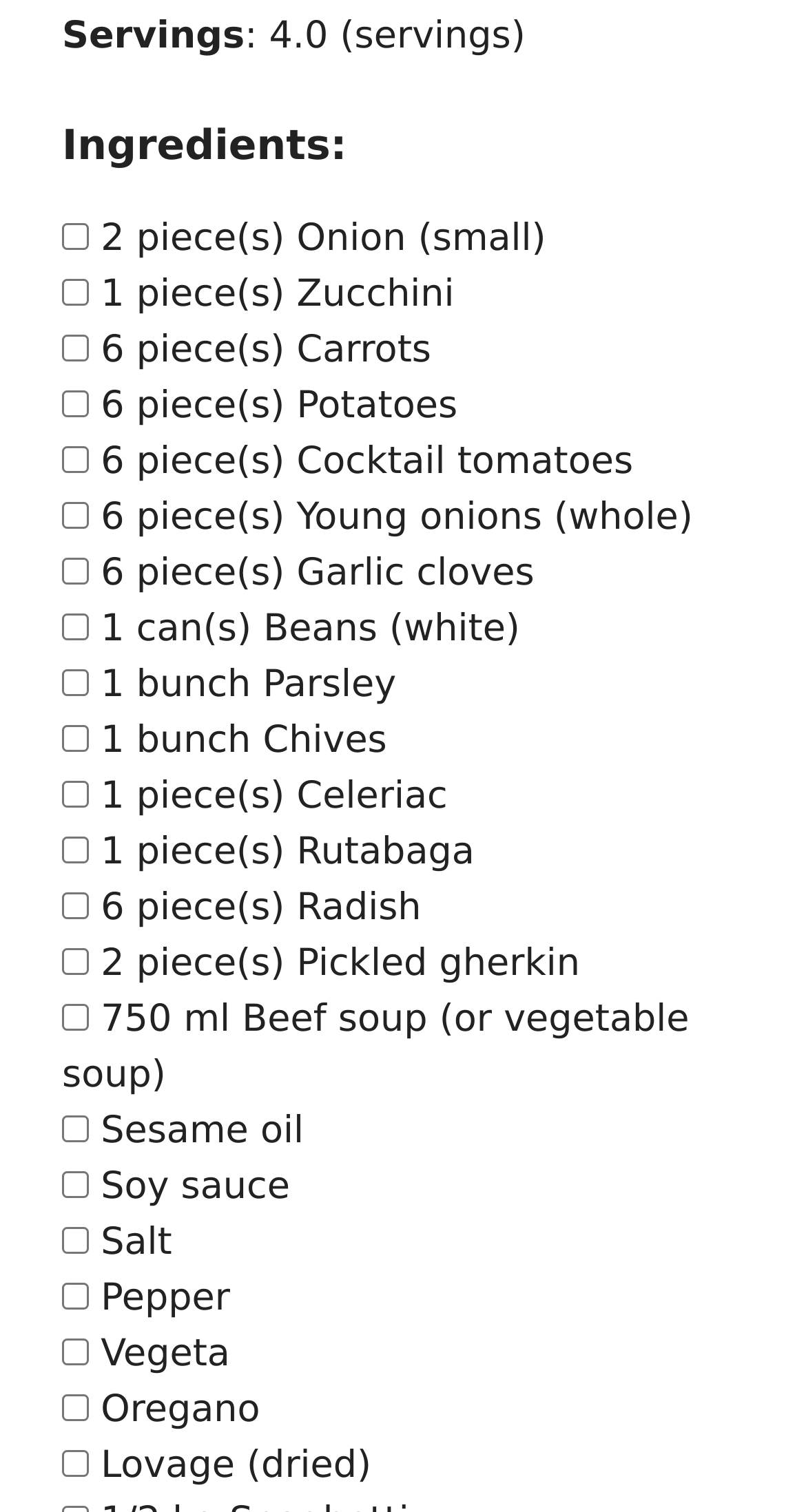Please specify the bounding box coordinates of the clickable section necessary to execute the following command: "Select the Onion ingredient".

[0.077, 0.147, 0.11, 0.165]